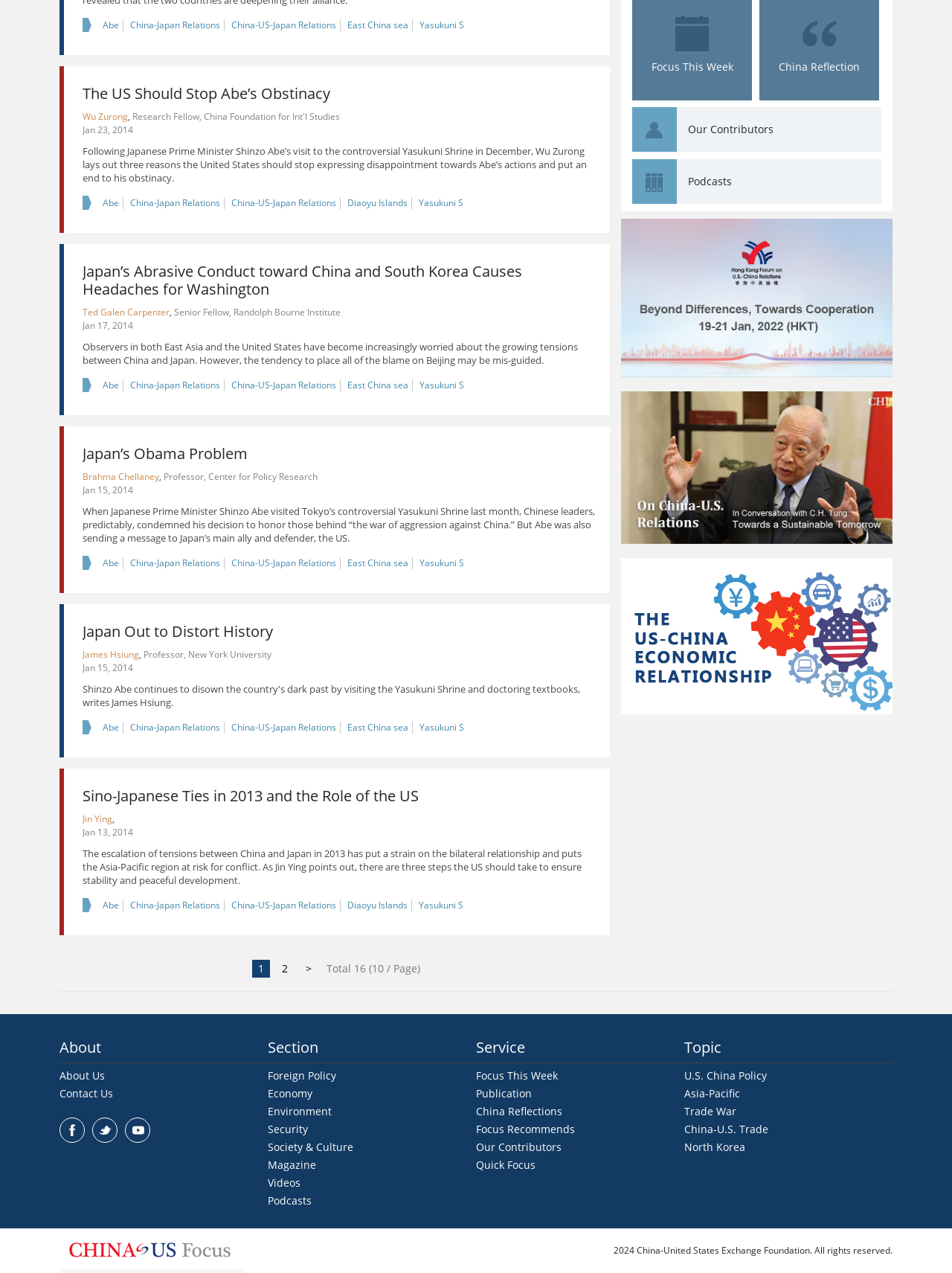Please indicate the bounding box coordinates of the element's region to be clicked to achieve the instruction: "Click on the link 'About Us'". Provide the coordinates as four float numbers between 0 and 1, i.e., [left, top, right, bottom].

[0.062, 0.839, 0.11, 0.85]